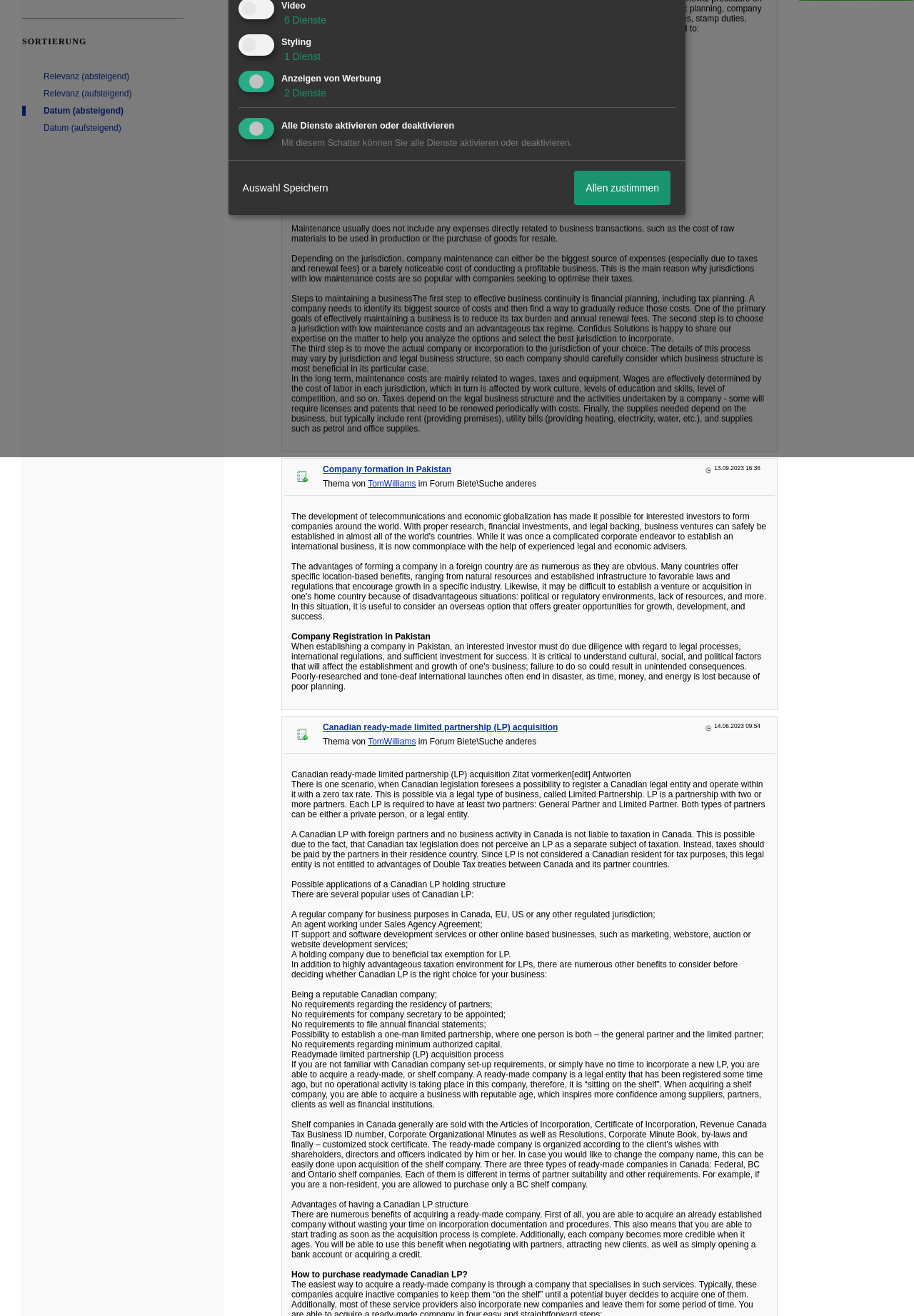Determine the bounding box for the UI element that matches this description: "Allen zustimmen".

[0.628, 0.13, 0.734, 0.156]